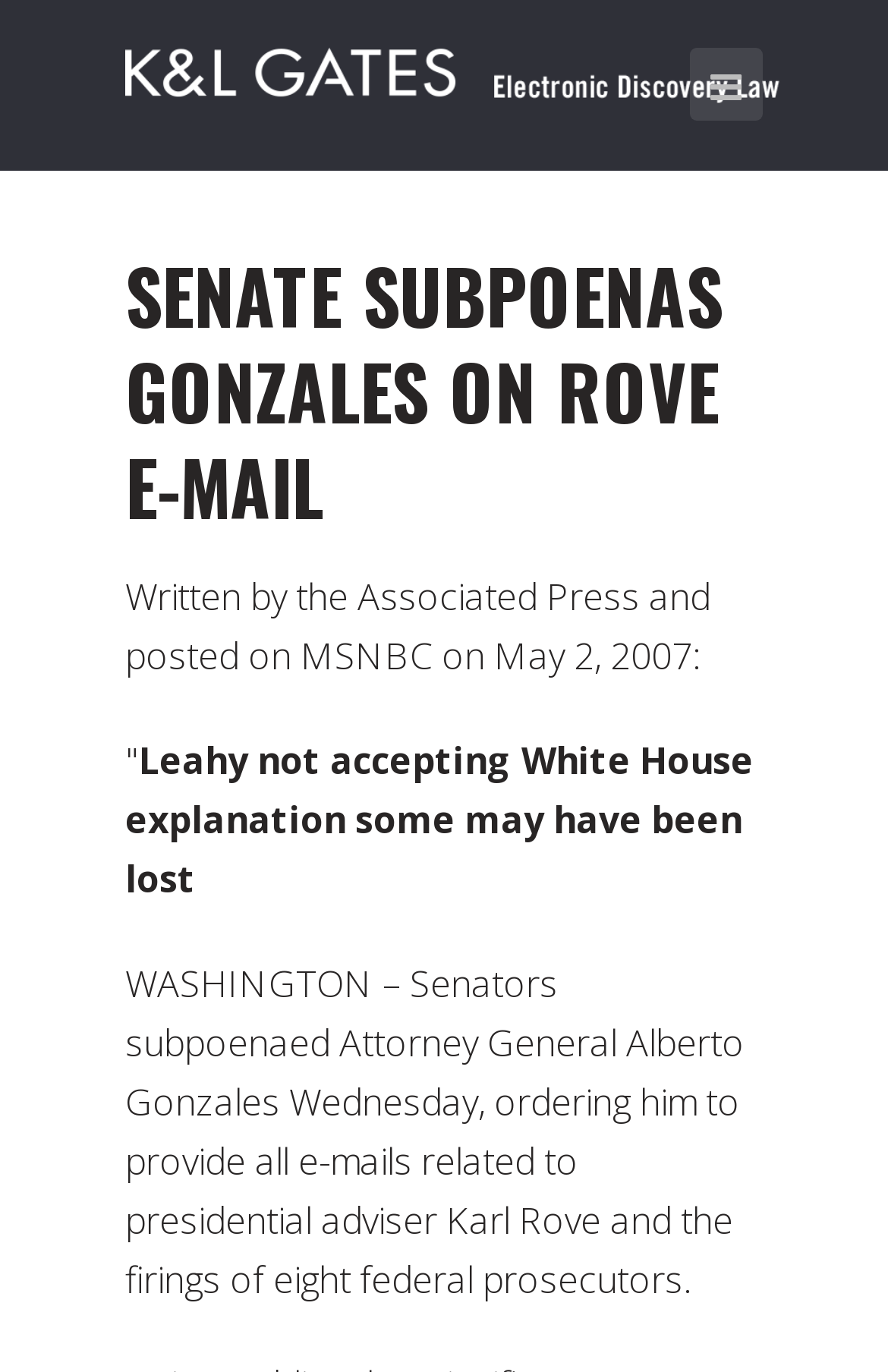What is the topic of the article?
Give a one-word or short-phrase answer derived from the screenshot.

E-mail controversy